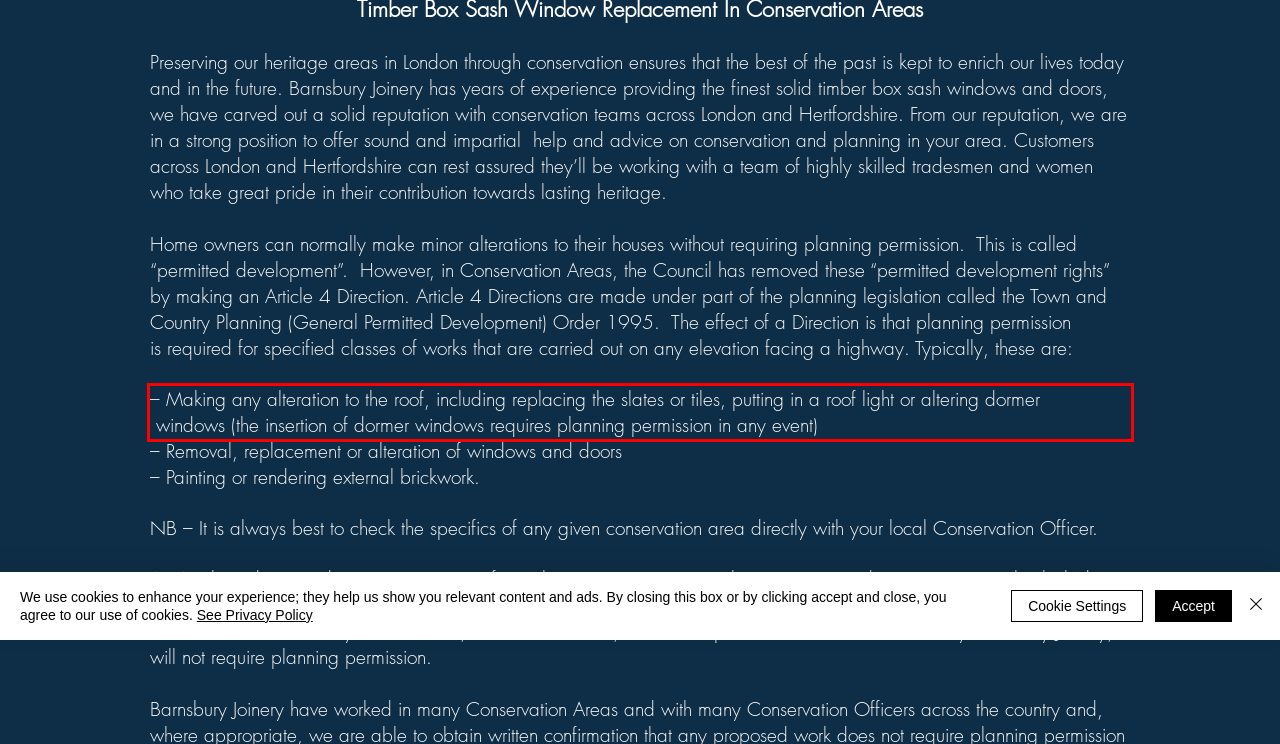Look at the screenshot of the webpage, locate the red rectangle bounding box, and generate the text content that it contains.

– Making any alteration to the roof, including replacing the slates or tiles, putting in a roof light or altering dormer windows (the insertion of dormer windows requires planning permission in any event)